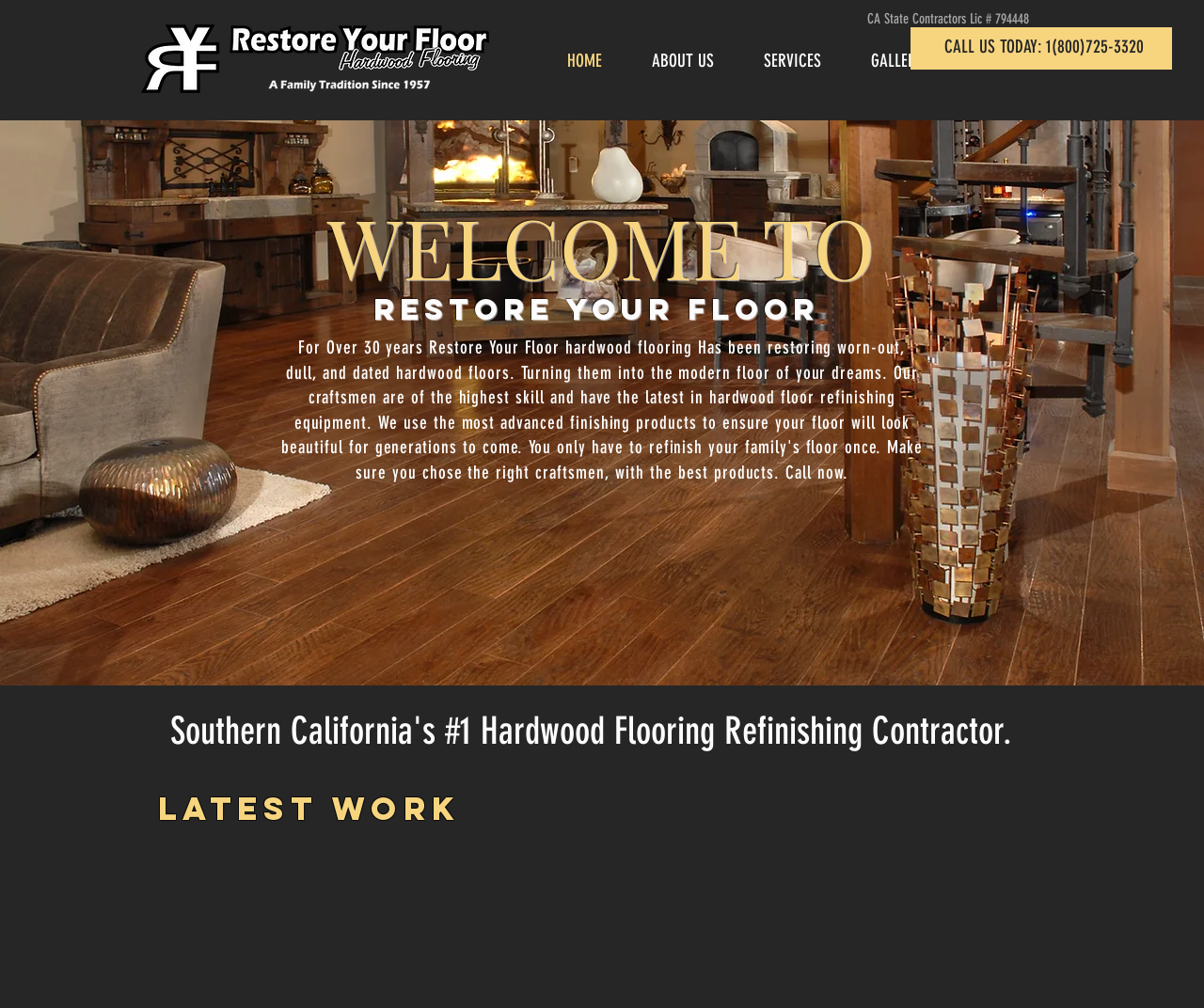Look at the image and give a detailed response to the following question: What is the company's California contractor license number?

I found the link 'CA State Contractors Lic # 794448' at the bottom of the webpage, which indicates the company's California contractor license number.